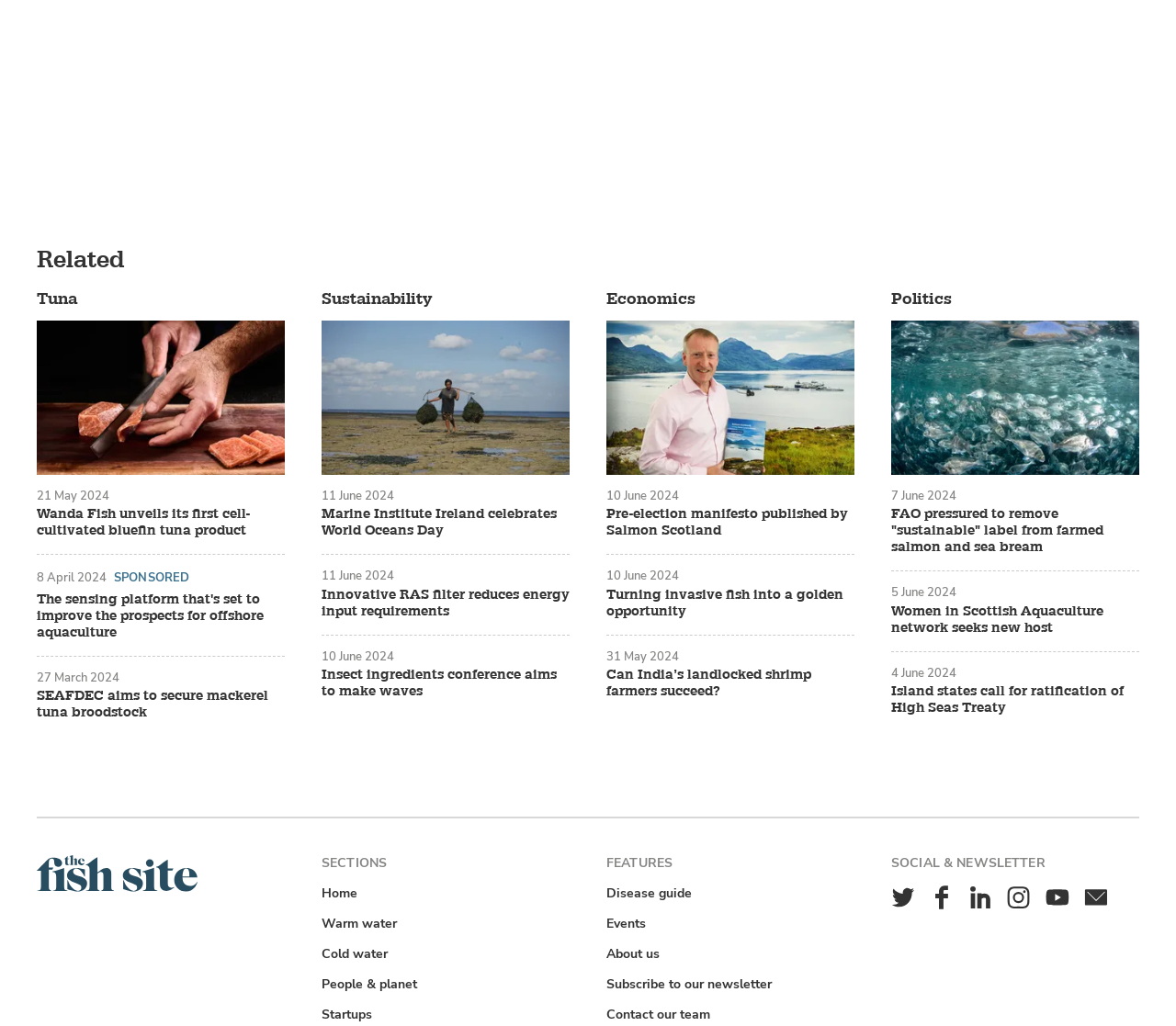Give the bounding box coordinates for the element described by: "Subscribe to our newsletter".

[0.512, 0.95, 0.659, 0.969]